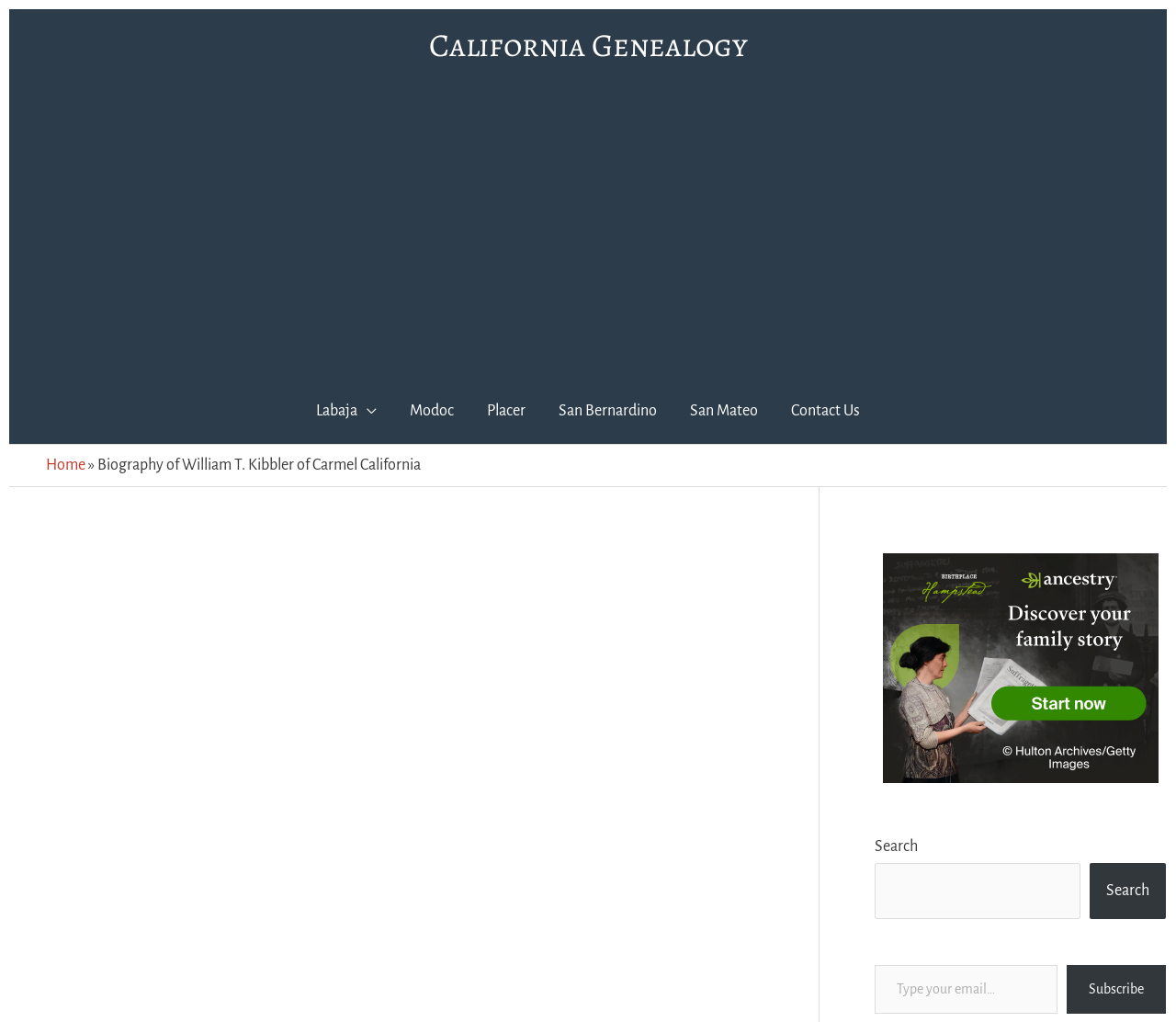Refer to the element description Subscribe and identify the corresponding bounding box in the screenshot. Format the coordinates as (top-left x, top-left y, bottom-right x, bottom-right y) with values in the range of 0 to 1.

[0.907, 0.944, 0.991, 0.992]